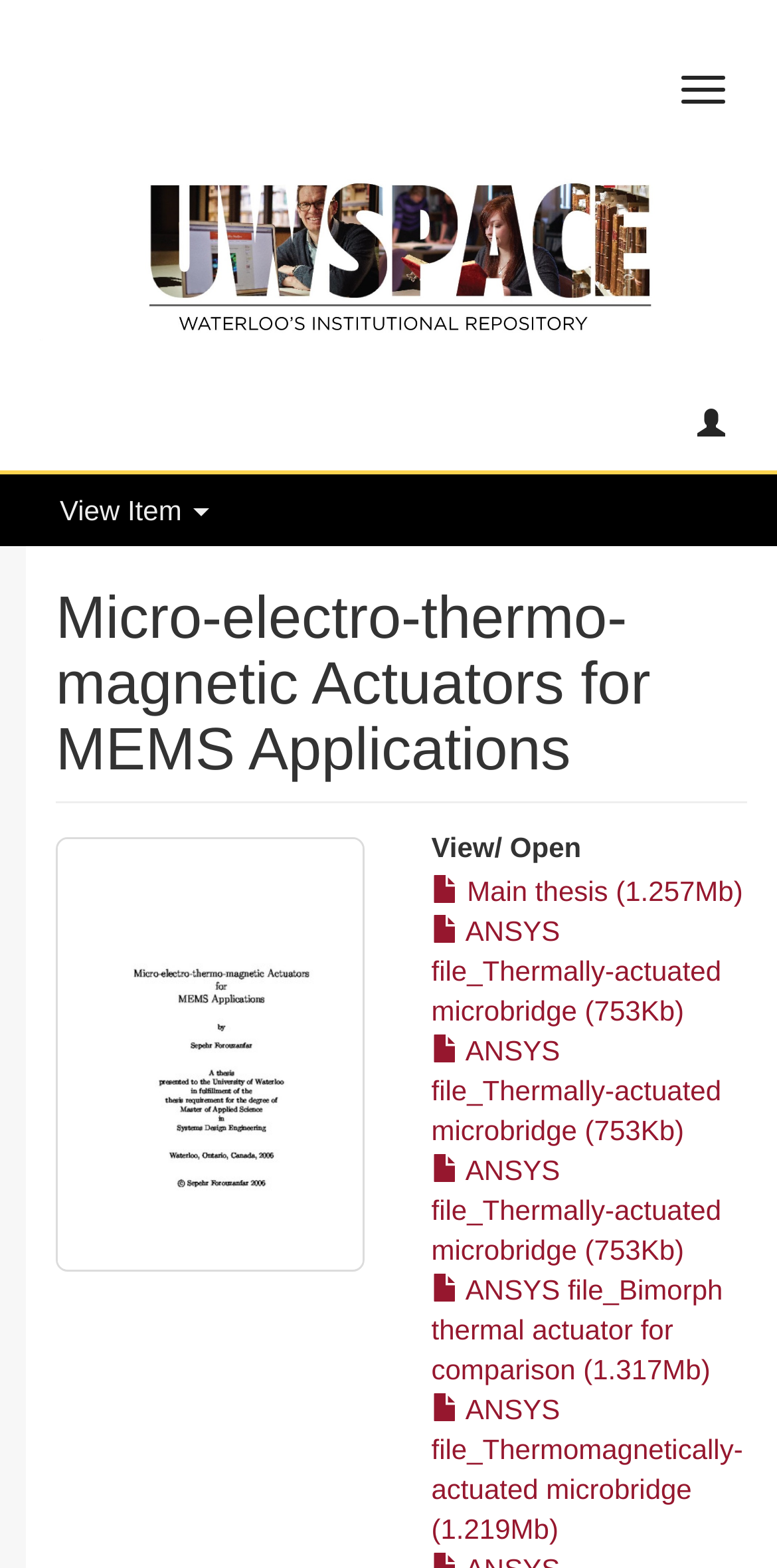Use a single word or phrase to answer this question: 
What is the size of the 'Main thesis' file?

1.257Mb